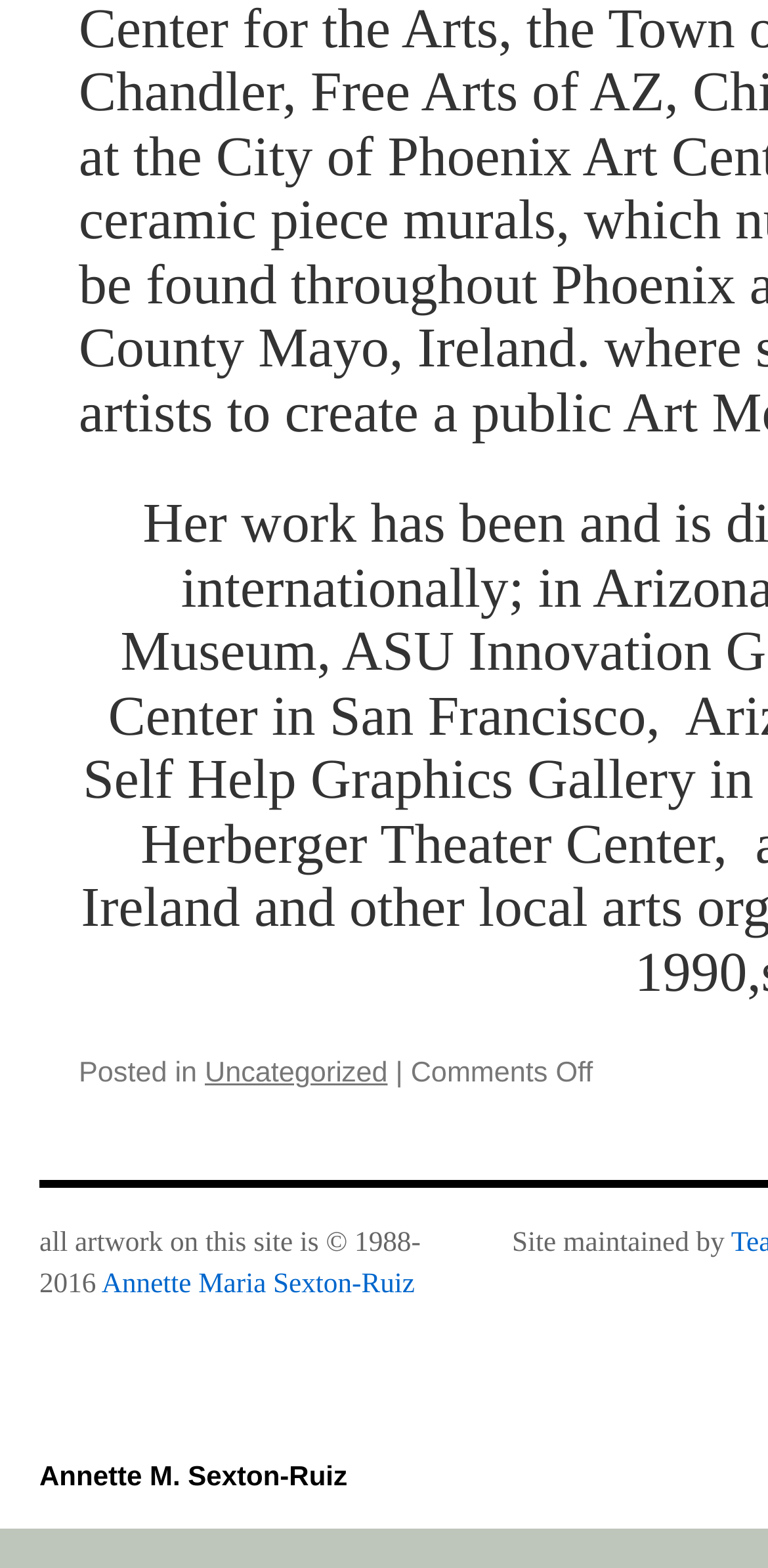Who is the site maintained by?
Provide a concise answer using a single word or phrase based on the image.

Annette Maria Sexton-Ruiz